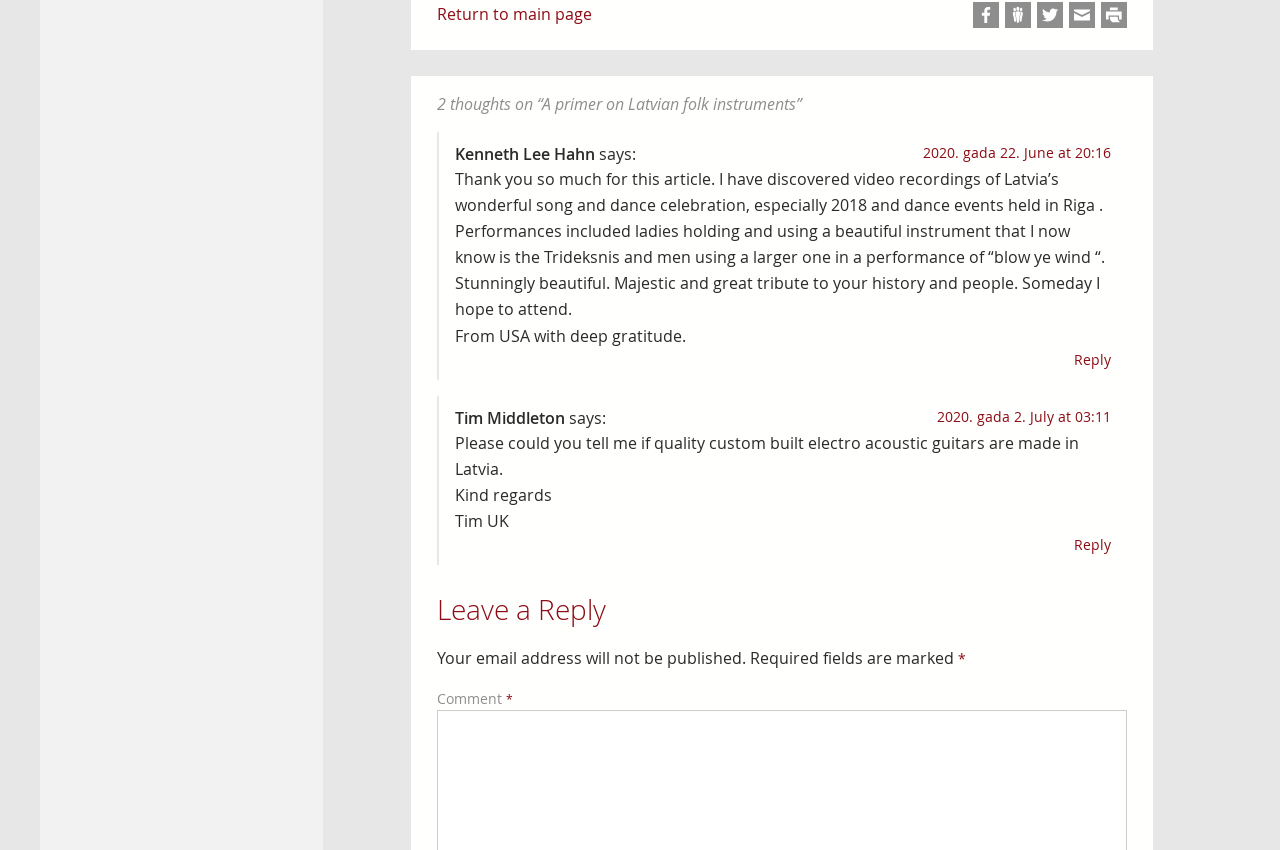How many comments are there?
Using the image, respond with a single word or phrase.

2